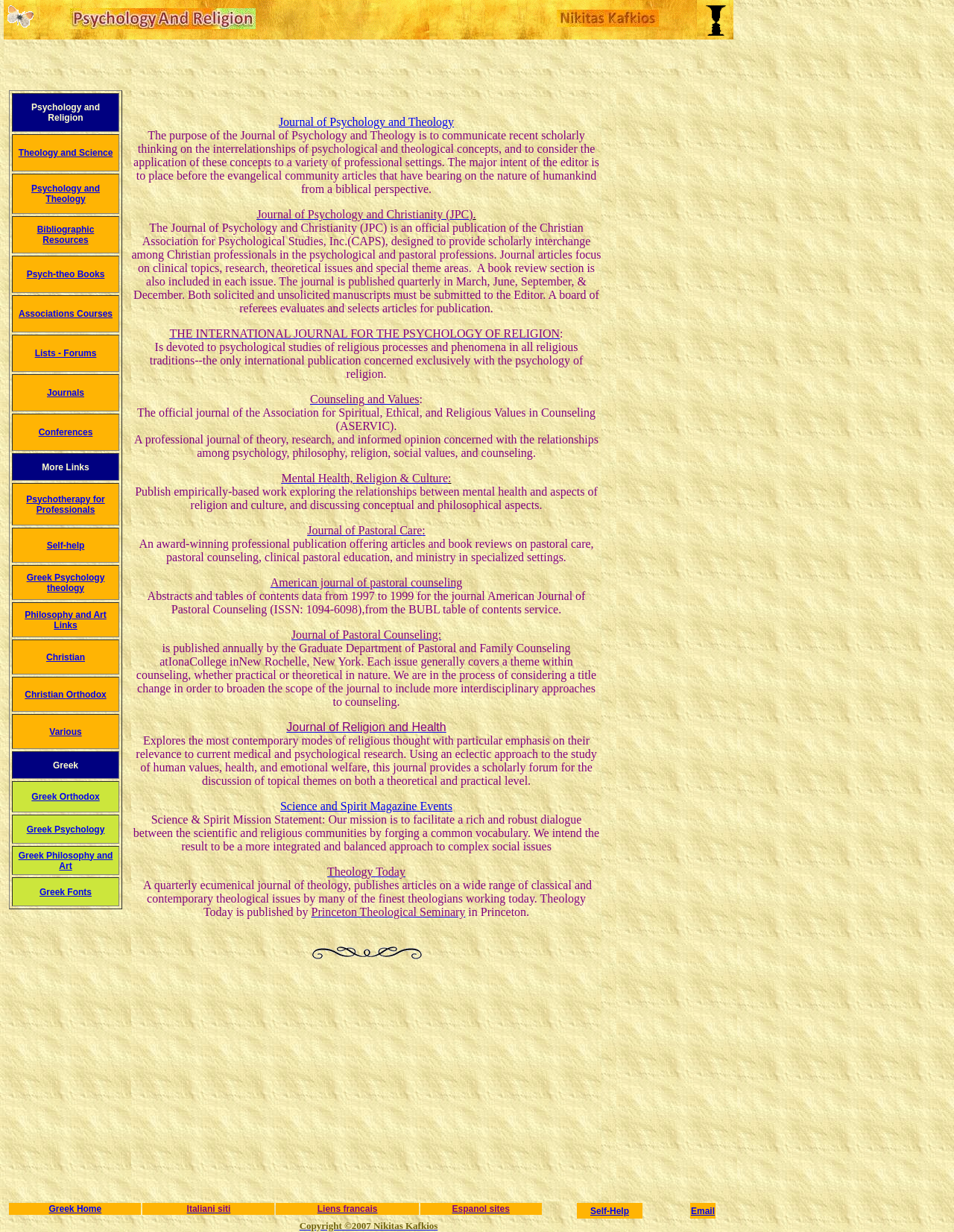What is the focus of the International Journal for the Psychology of Religion?
Give a thorough and detailed response to the question.

The International Journal for the Psychology of Religion is devoted to psychological studies of religious processes and phenomena in all religious traditions, and is the only international publication concerned exclusively with the psychology of religion.